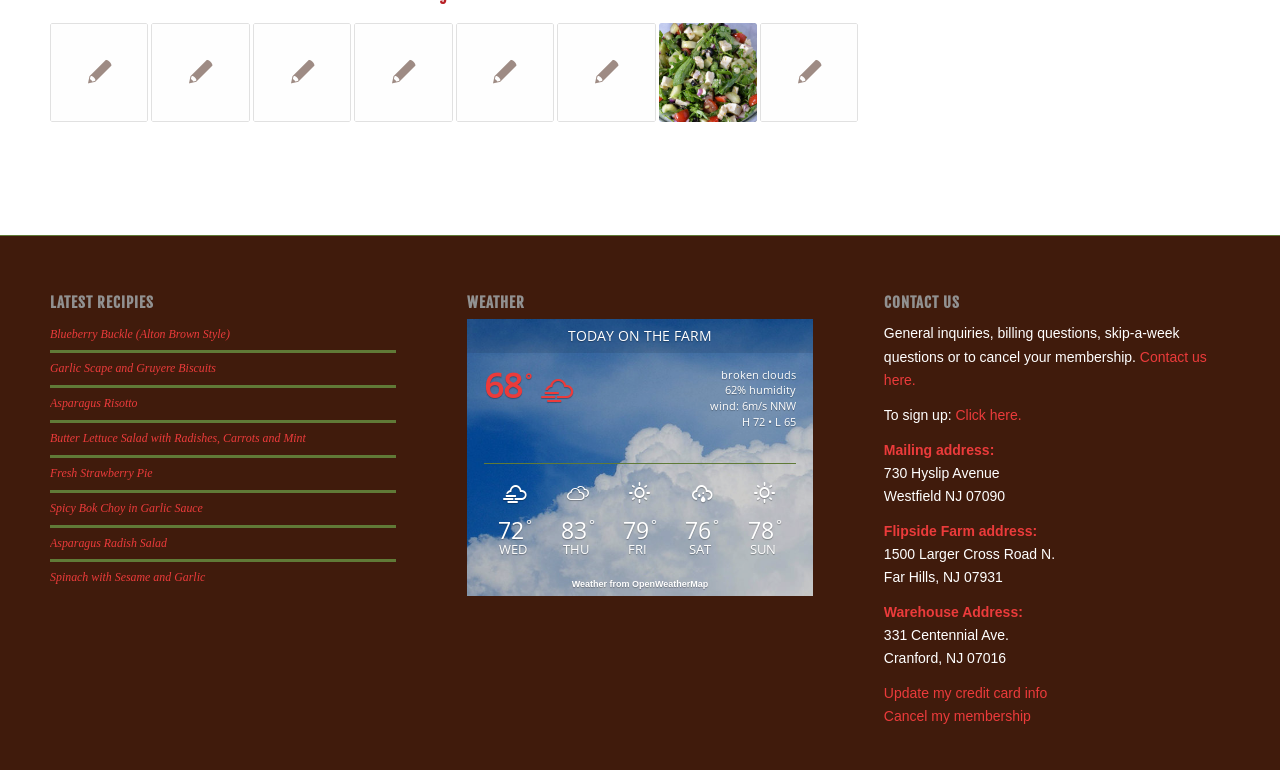Please identify the bounding box coordinates of the clickable area that will fulfill the following instruction: "View Ina Gartens Confetti Corn recipe". The coordinates should be in the format of four float numbers between 0 and 1, i.e., [left, top, right, bottom].

[0.435, 0.03, 0.512, 0.158]